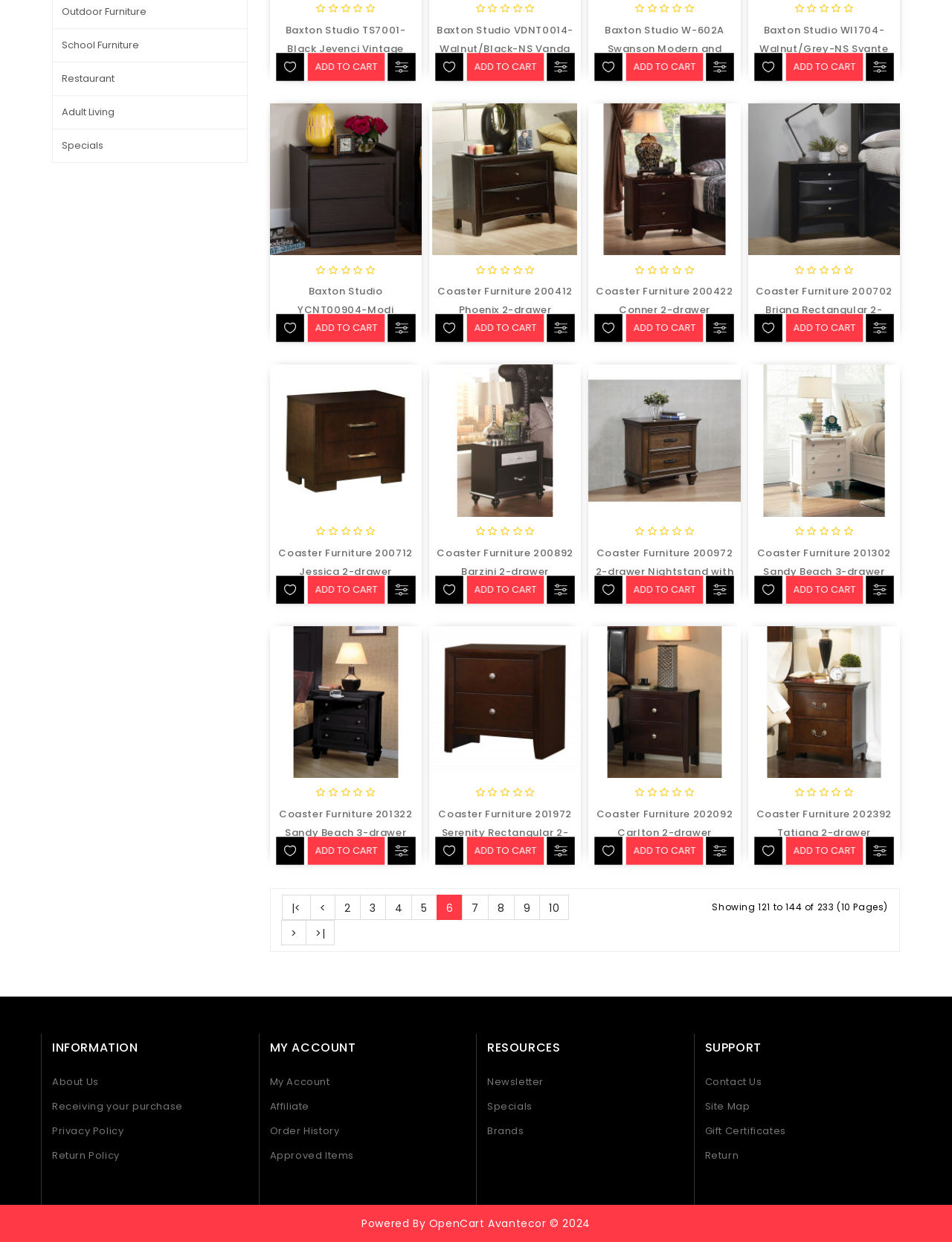Provide the bounding box for the UI element matching this description: "Receiving your purchase".

[0.055, 0.885, 0.192, 0.896]